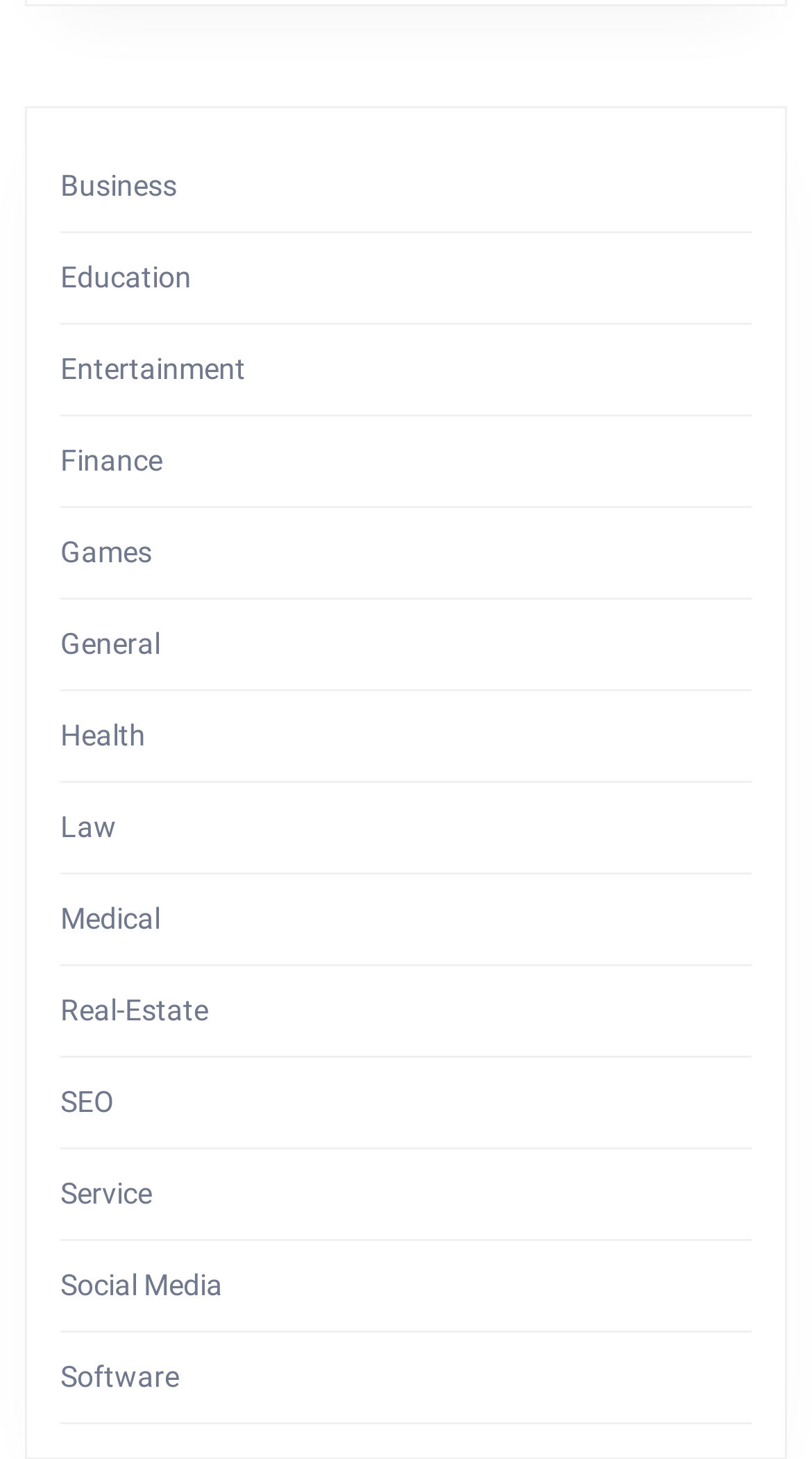How many categories are available for users to choose from?
Please answer the question as detailed as possible based on the image.

By counting the number of links presented on the webpage, I can determine that there are 15 categories available for users to choose from. These categories are listed in a horizontal layout, making it easy for users to navigate and select their preferred category.